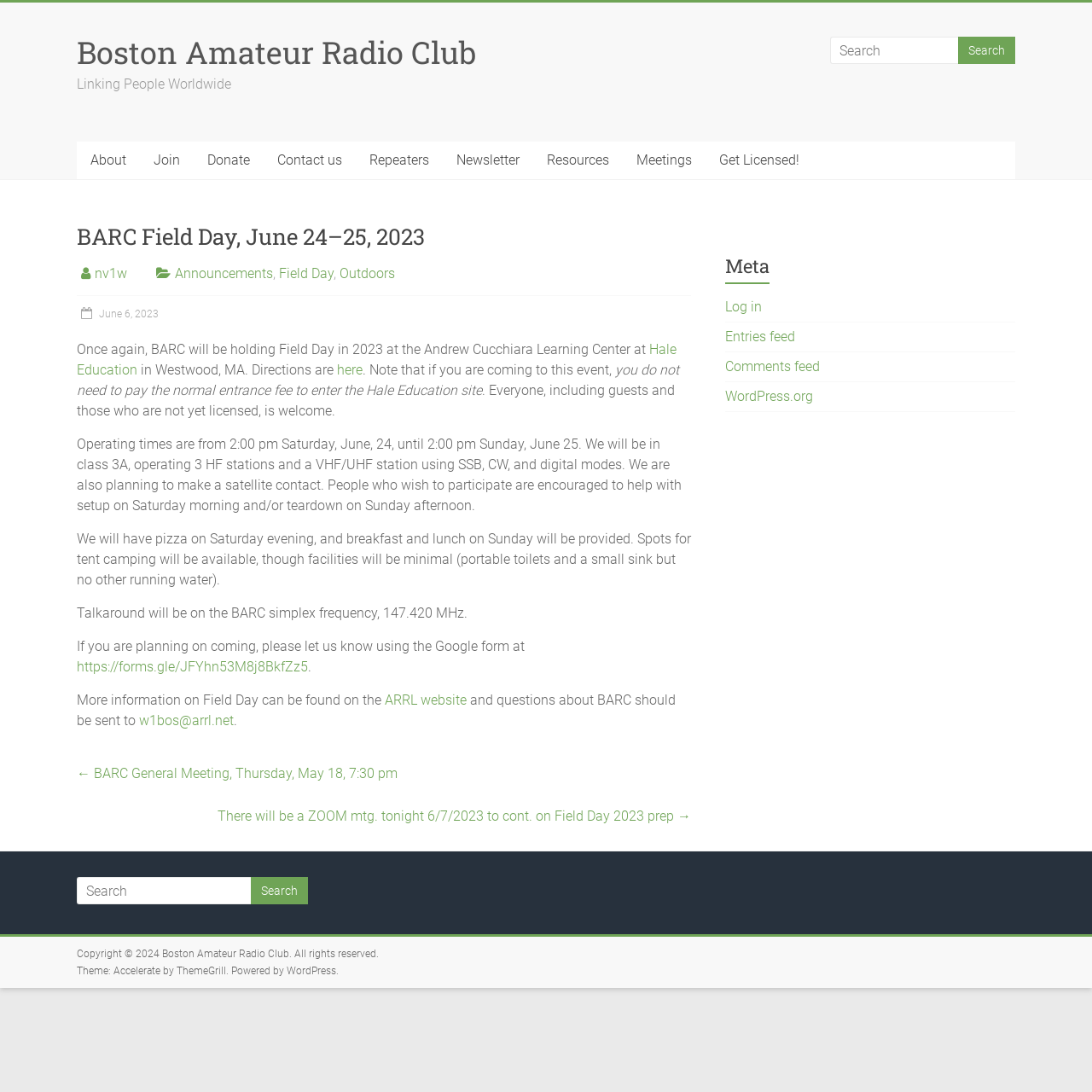Determine the bounding box coordinates of the clickable element to achieve the following action: 'Search for something'. Provide the coordinates as four float values between 0 and 1, formatted as [left, top, right, bottom].

[0.76, 0.034, 0.877, 0.059]